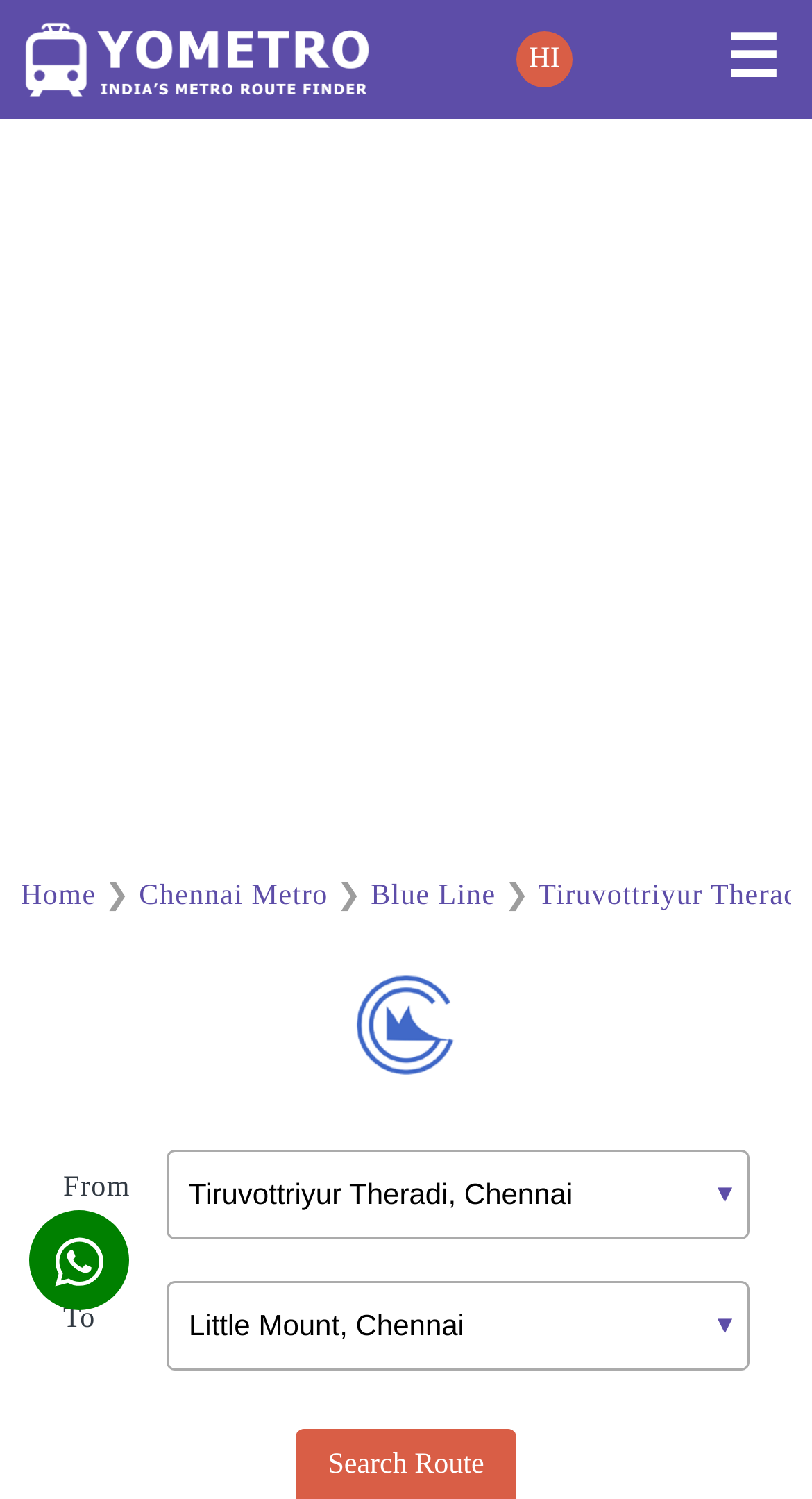Using the element description provided, determine the bounding box coordinates in the format (top-left x, top-left y, bottom-right x, bottom-right y). Ensure that all values are floating point numbers between 0 and 1. Element description: Chennai Metro

[0.171, 0.588, 0.404, 0.609]